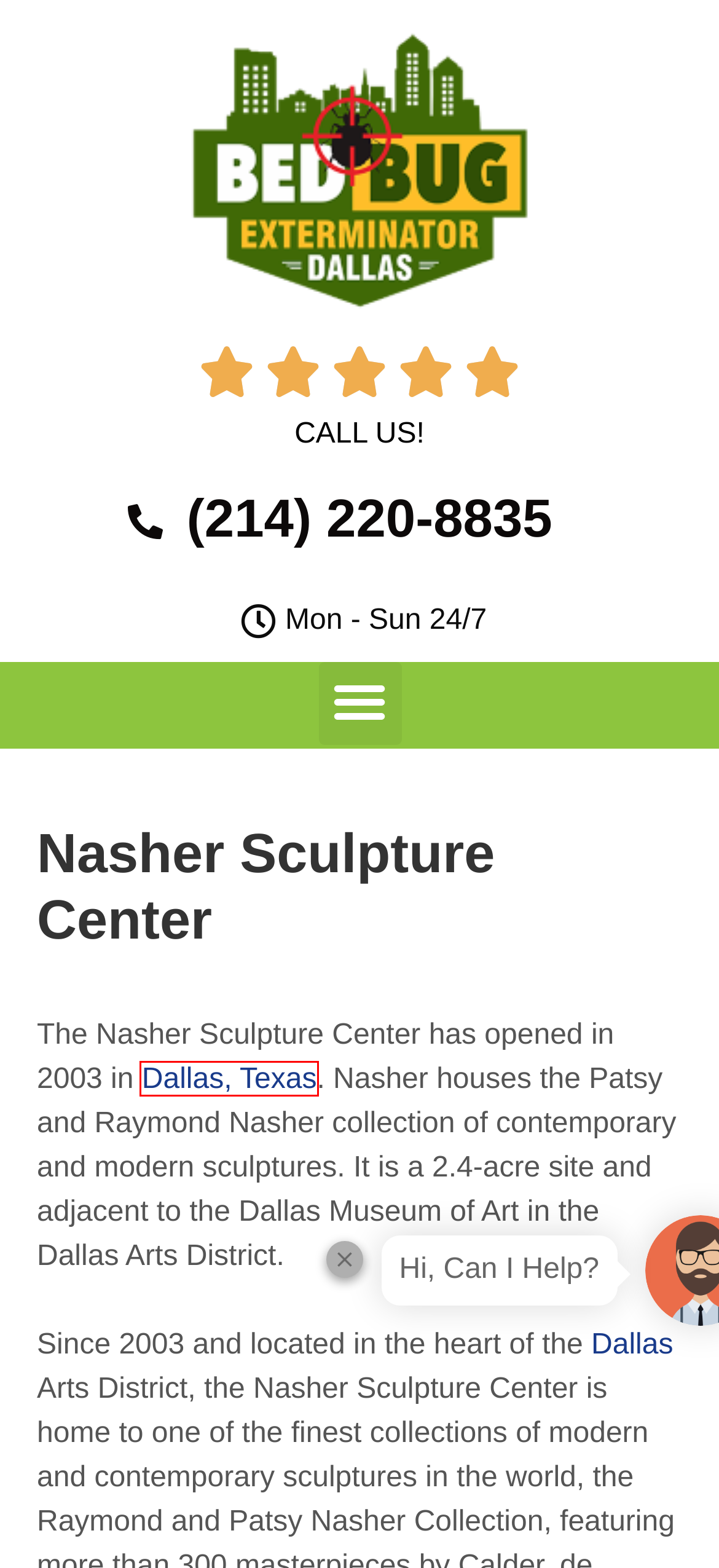Look at the given screenshot of a webpage with a red rectangle bounding box around a UI element. Pick the description that best matches the new webpage after clicking the element highlighted. The descriptions are:
A. Terms of Service - Bed Bug Exterminator Dallas
B. Top Places Bed Bugs Hide - Bed Bug Exterminator Dallas
C. #1 Bed Bug Exterminator in Dallas TX! Control - Removal - Treatments
D. What Scents Keeps Bed Bugs Away? - Bed Bug Exterminator Dallas
E. Privacy Policy - Bed Bug Exterminator Dallas
F. Contact - Bed Bug Exterminator Dallas
G. Tips To Avoid Bed Bugs While Traveling - Bed Bug Exterminator Dallas
H. Sitemap - Bed Bug Exterminator Dallas

C